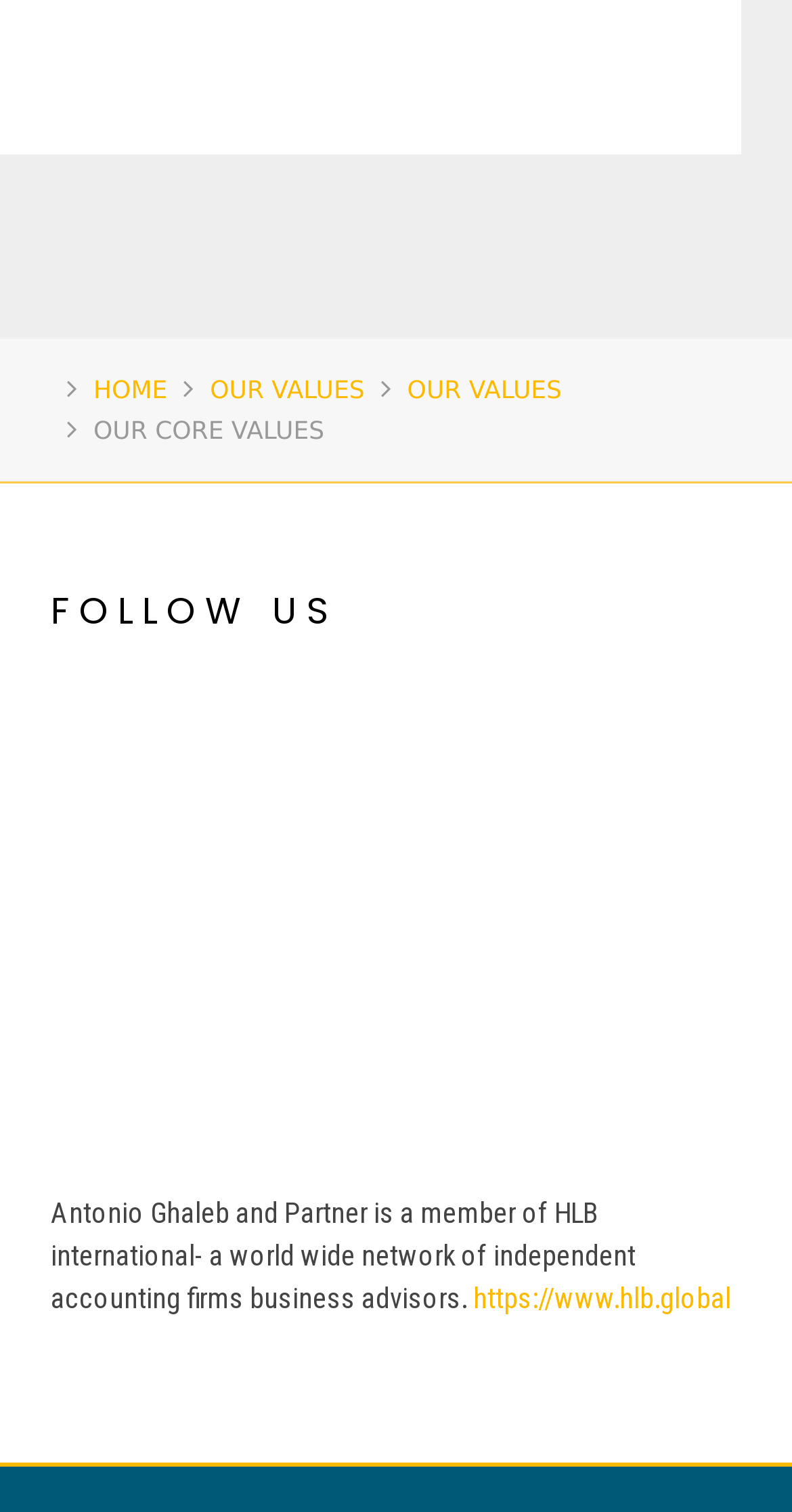How many social media links are there?
Give a comprehensive and detailed explanation for the question.

I counted the number of social media links by looking at the links with images of Facebook, LinkedIn, and Instagram, which are located below the 'FOLLOW US' heading.